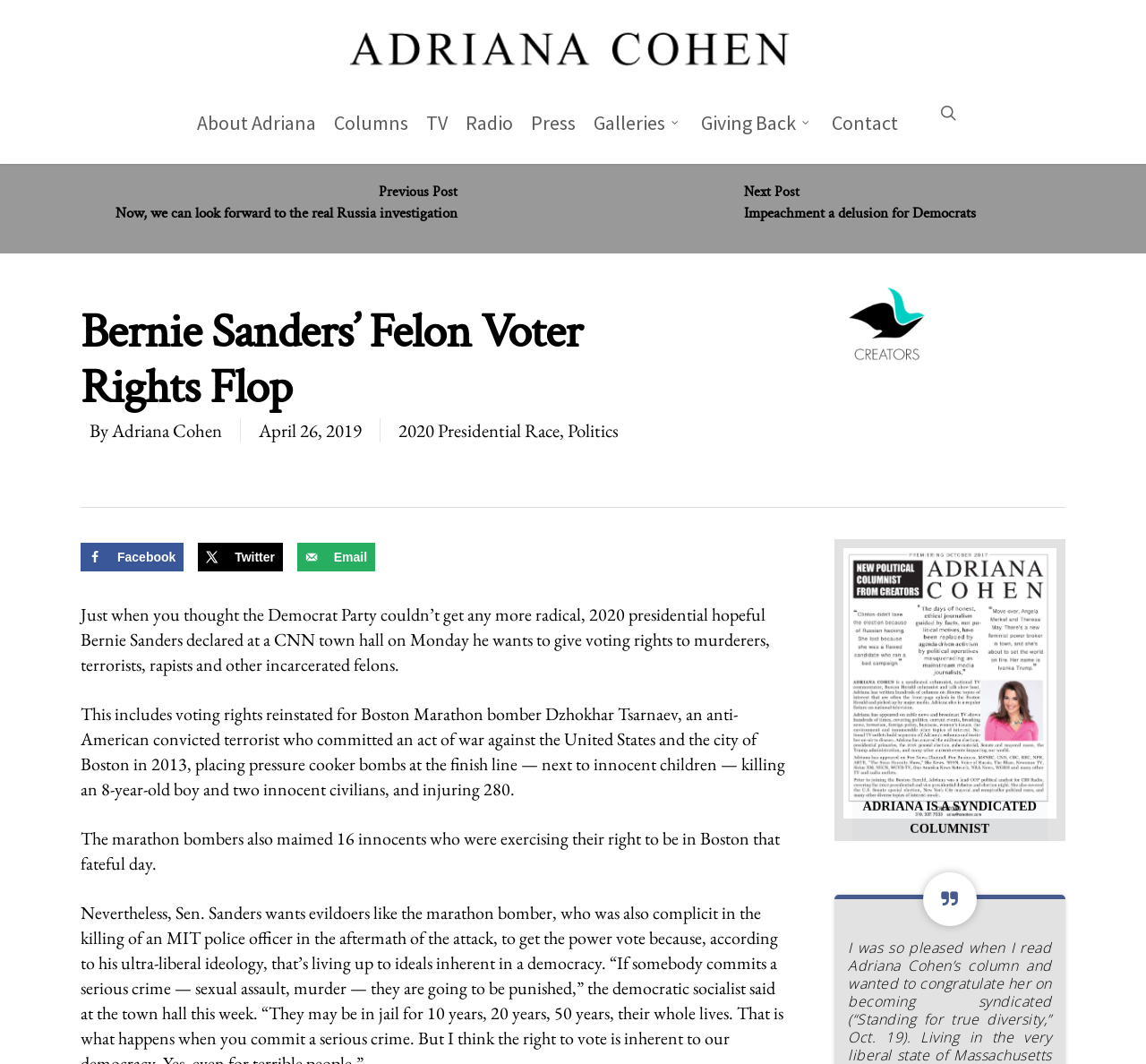Respond to the following question using a concise word or phrase: 
What is the name of the website?

The Official Website of Adriana Cohen